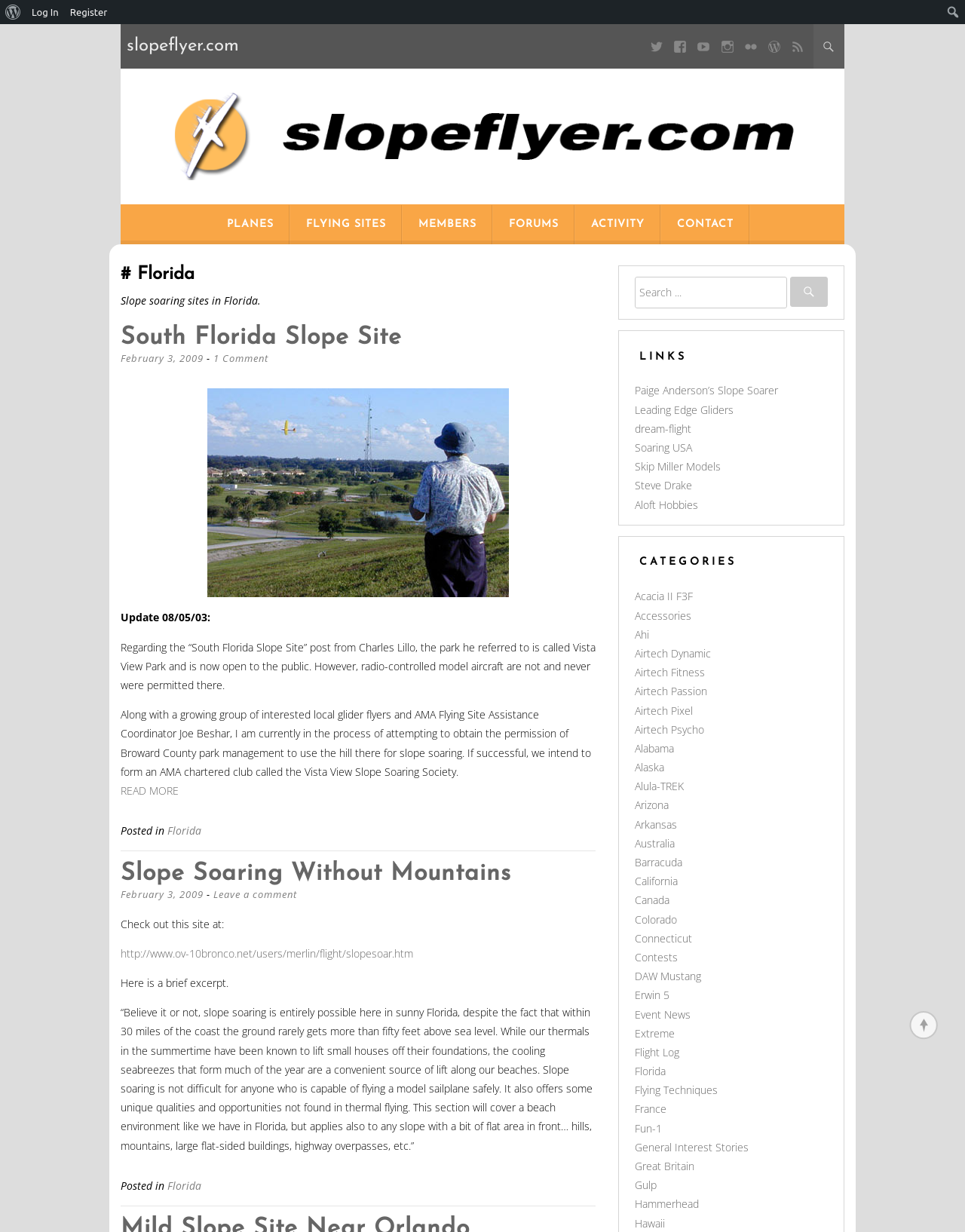What is the topic of the second article?
Please provide a comprehensive answer based on the visual information in the image.

The second article on the webpage is titled 'Slope Soaring Without Mountains', which suggests that it discusses the possibility of slope soaring in areas without mountains, specifically in Florida.